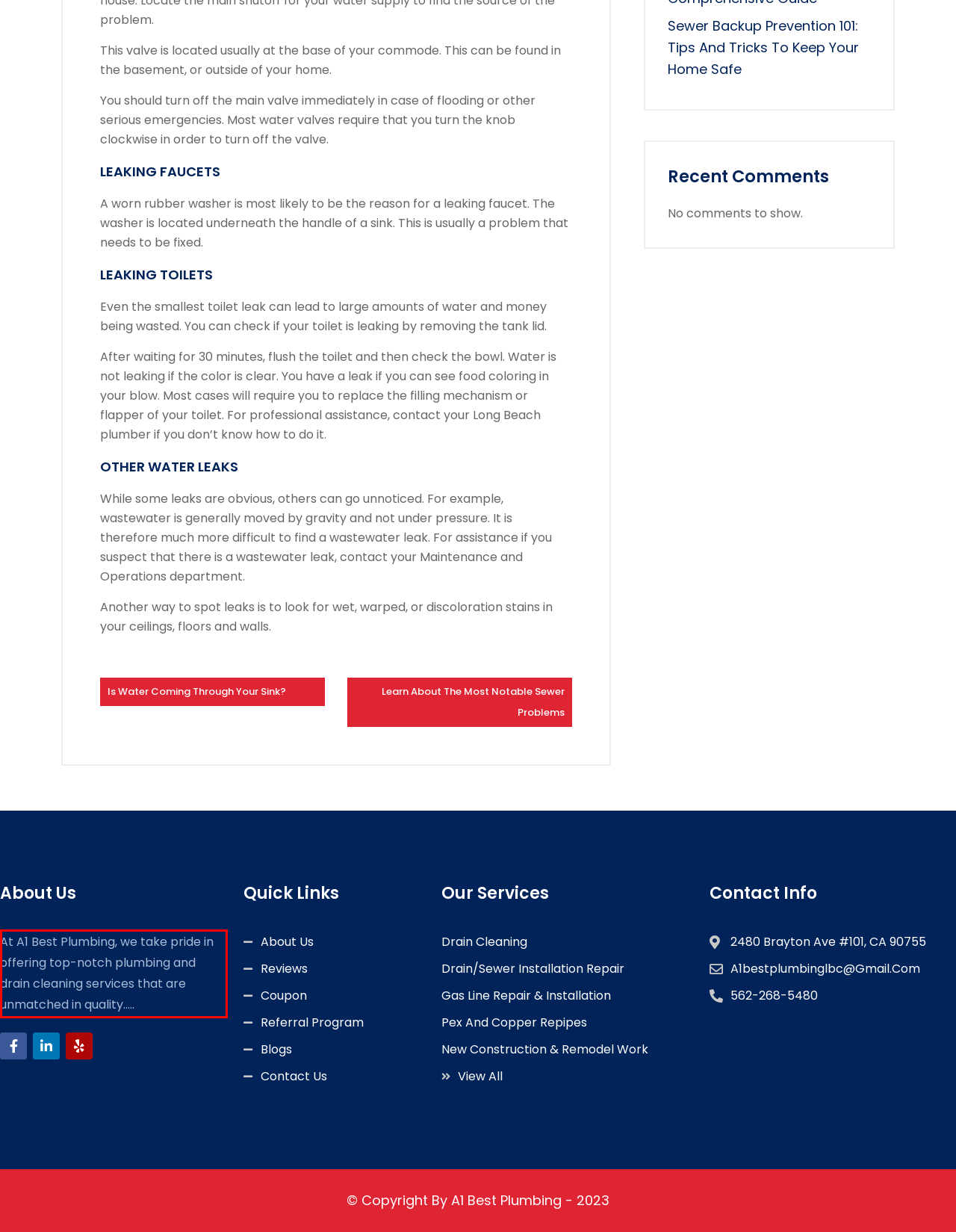Given the screenshot of a webpage, identify the red rectangle bounding box and recognize the text content inside it, generating the extracted text.

At A1 Best Plumbing, we take pride in offering top-notch plumbing and drain cleaning services that are unmatched in quality.....